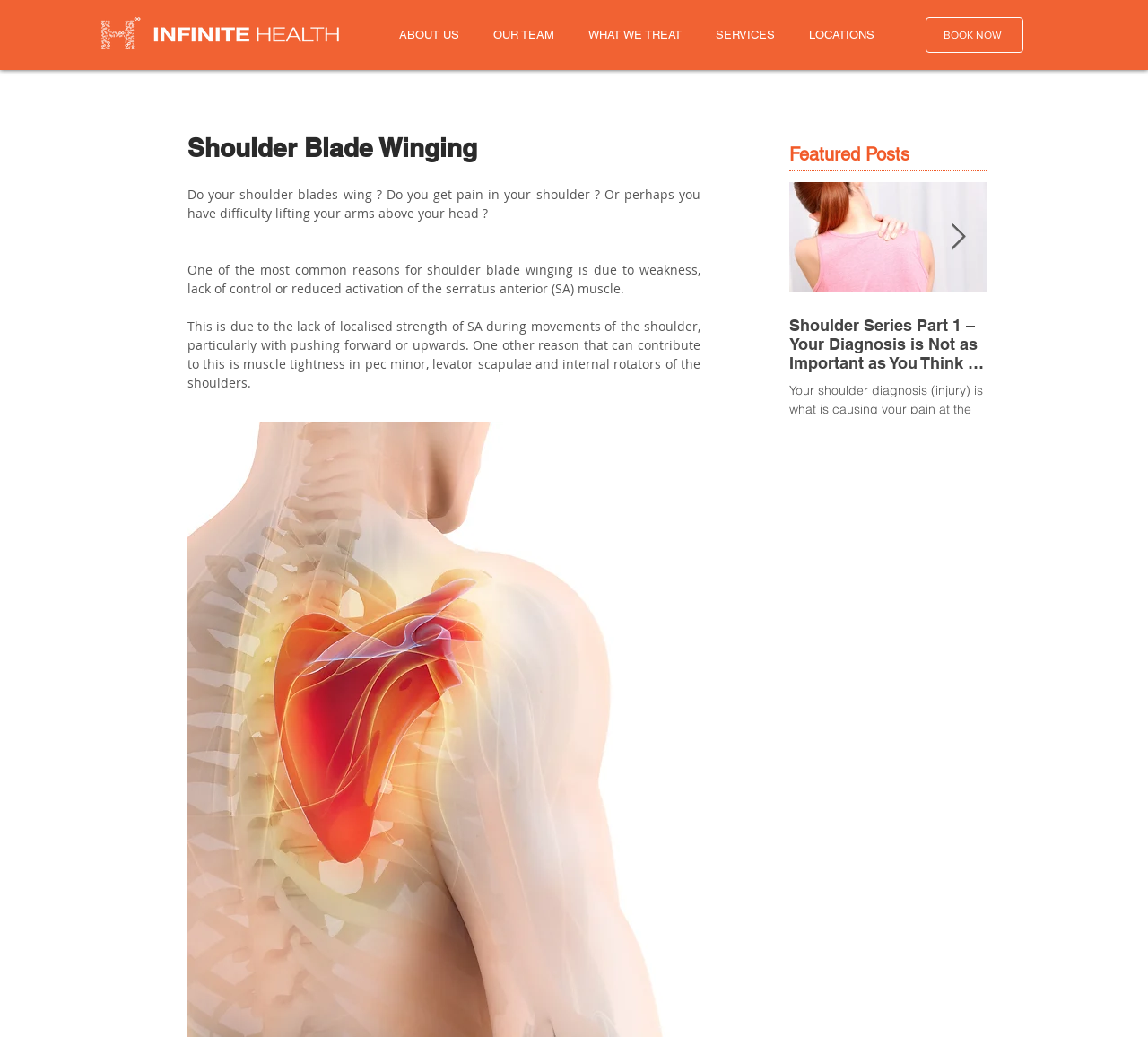What is the purpose of the 'BOOK NOW' button?
Please provide a single word or phrase as your answer based on the screenshot.

To book an appointment